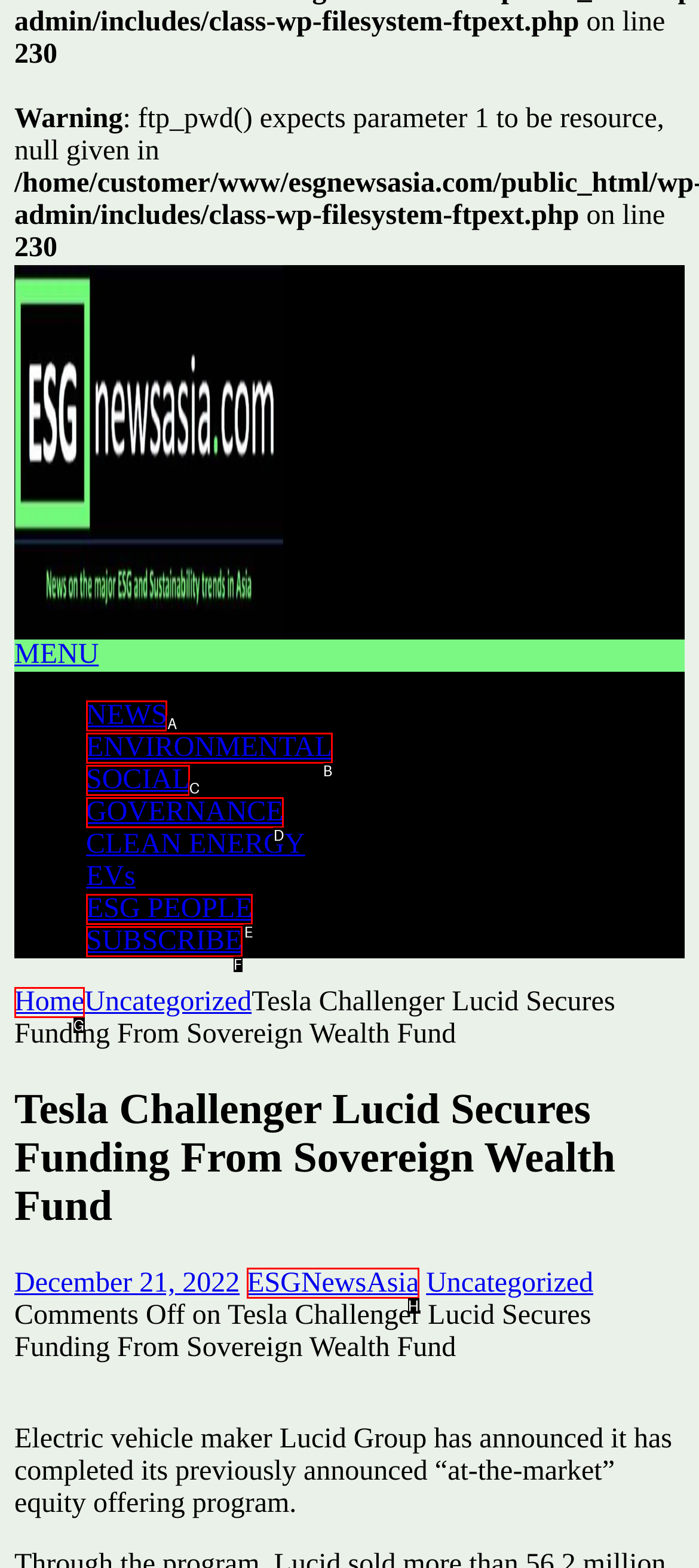Identify the HTML element that corresponds to the description: Home
Provide the letter of the matching option from the given choices directly.

G